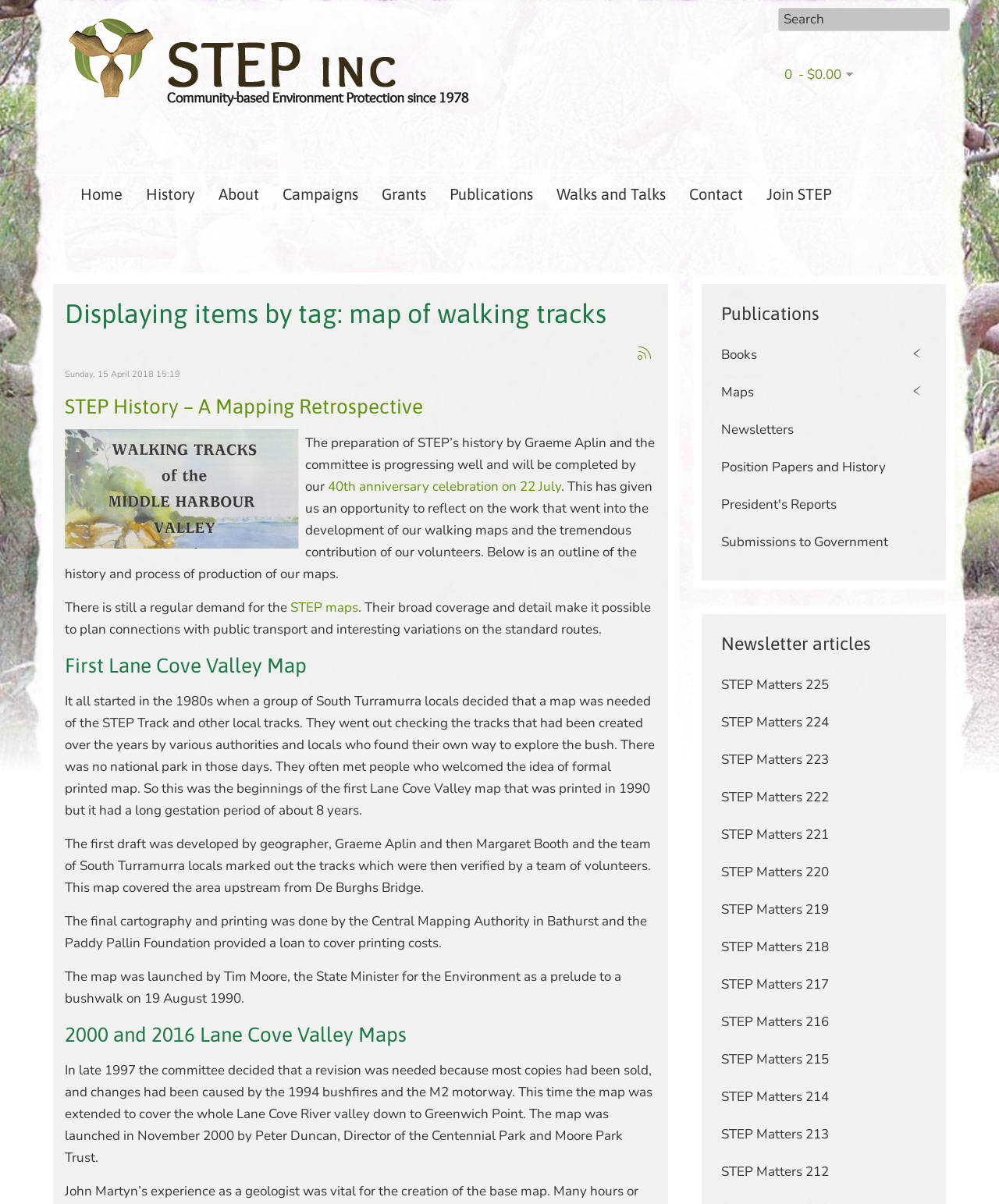Calculate the bounding box coordinates of the UI element given the description: "Newsletters".

[0.714, 0.342, 0.935, 0.373]